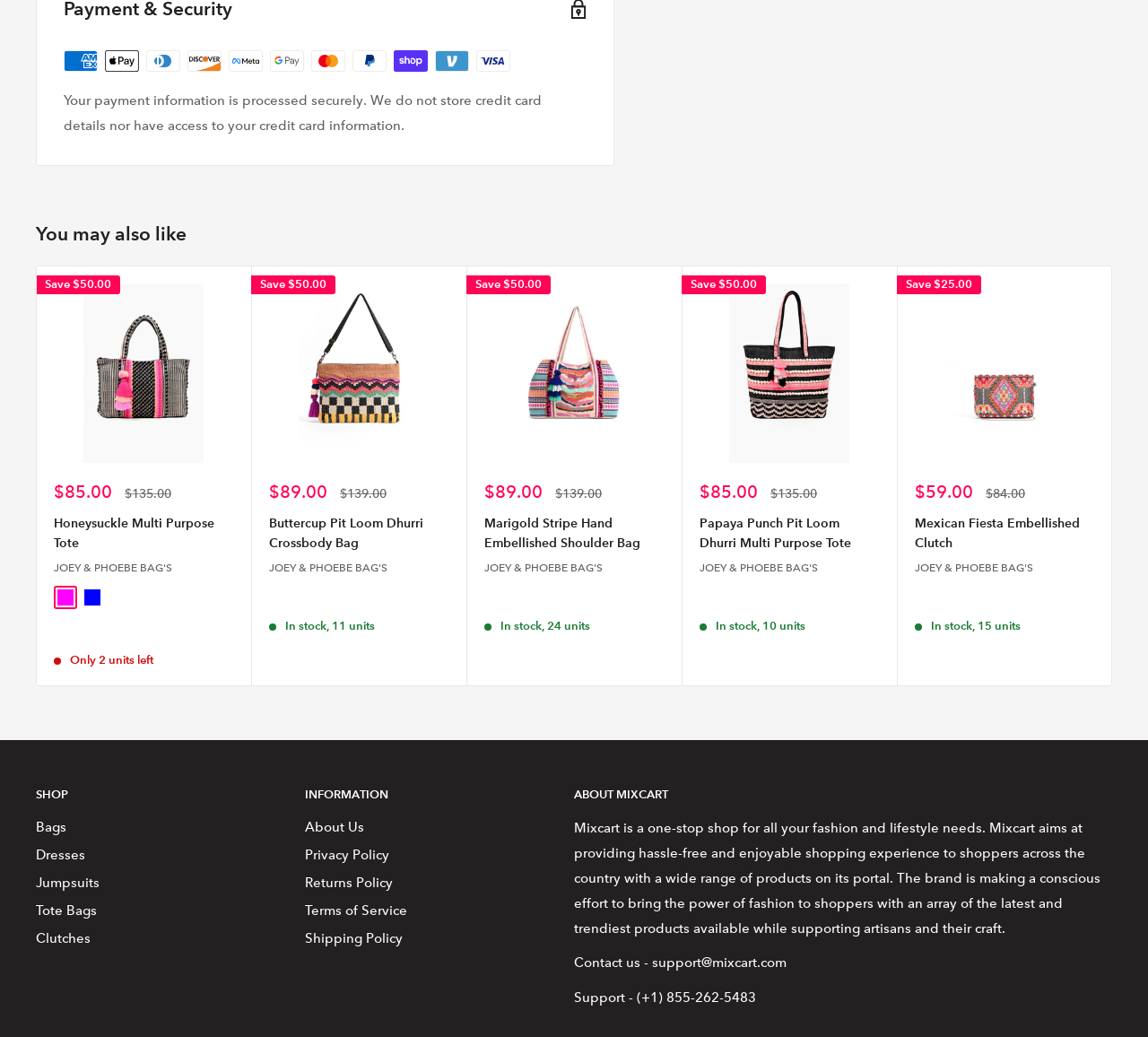Please specify the bounding box coordinates of the clickable region necessary for completing the following instruction: "Click on 'Read More' to learn about returns". The coordinates must consist of four float numbers between 0 and 1, i.e., [left, top, right, bottom].

[0.305, 0.314, 0.366, 0.329]